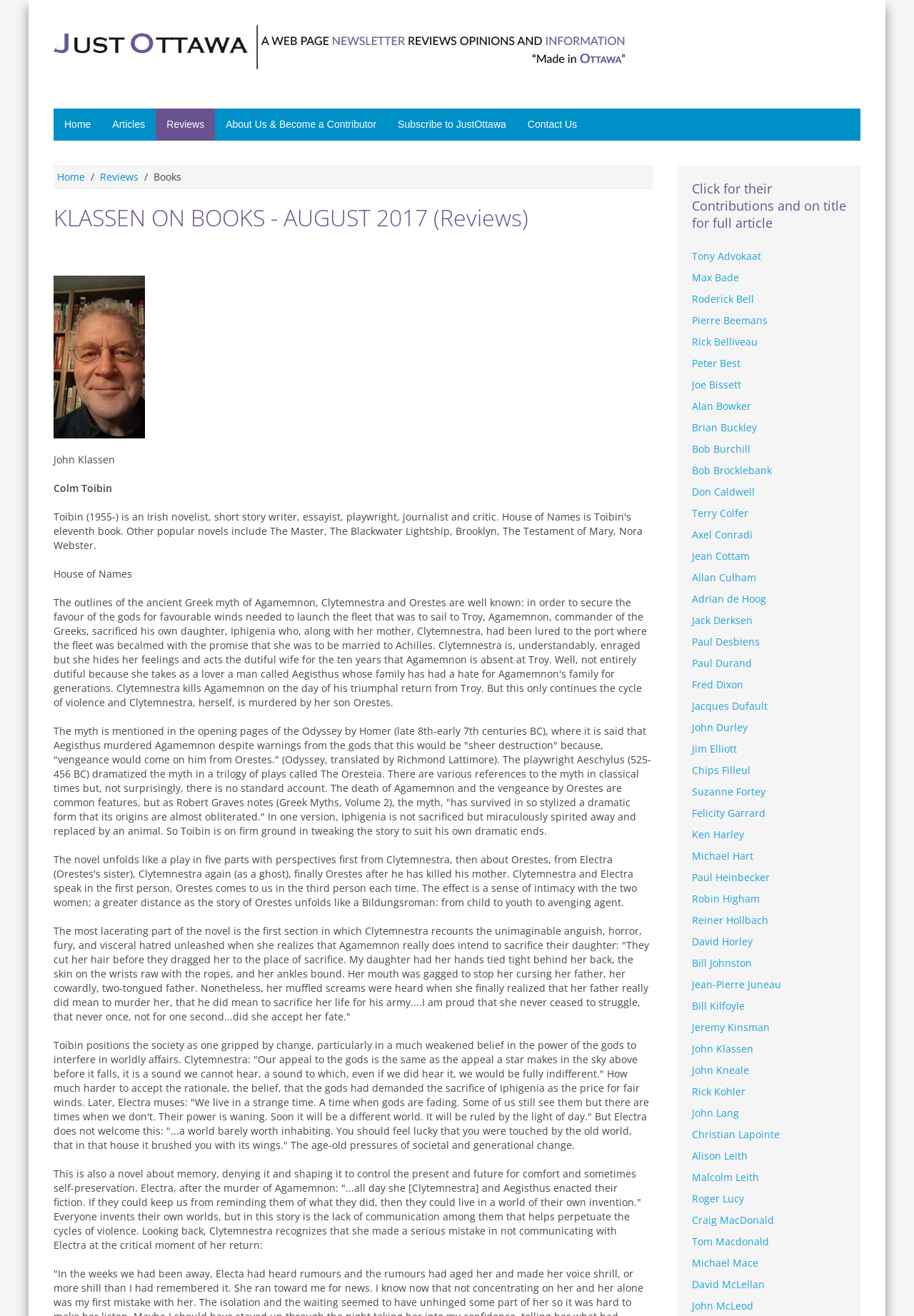What is the topic of the book being reviewed?
Ensure your answer is thorough and detailed.

The answer can be inferred from the text, which mentions the myth of Agamemnon and Orestes, indicating that the book being reviewed is related to mythology.